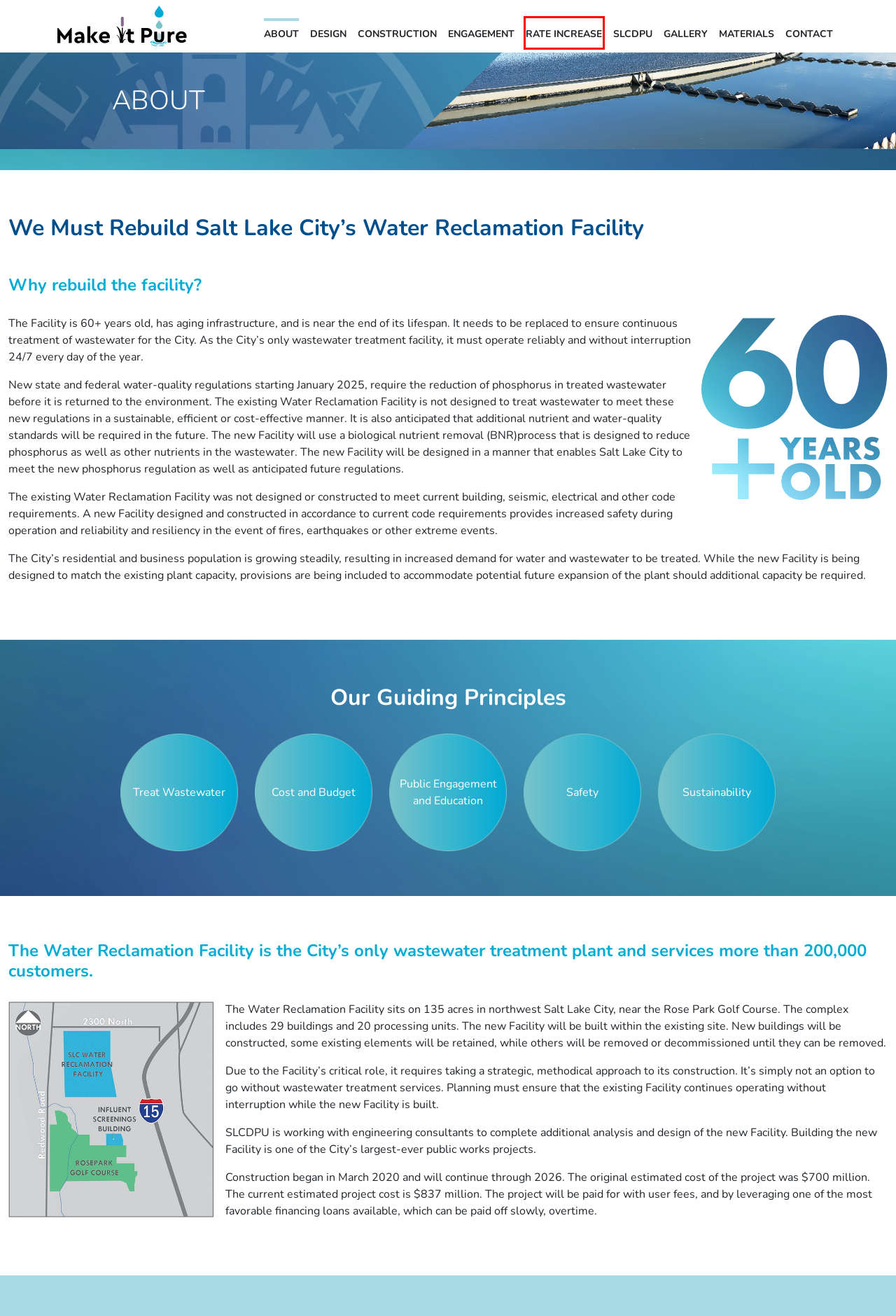Review the screenshot of a webpage that includes a red bounding box. Choose the webpage description that best matches the new webpage displayed after clicking the element within the bounding box. Here are the candidates:
A. Construction – Make It Pure
B. Materials – Make It Pure
C. Gallery – Make It Pure
D. SLCDPU – Make It Pure
E. Rate Increase – Make It Pure
F. Make It Pure
G. Engagement – Make It Pure
H. Design – Make It Pure

E